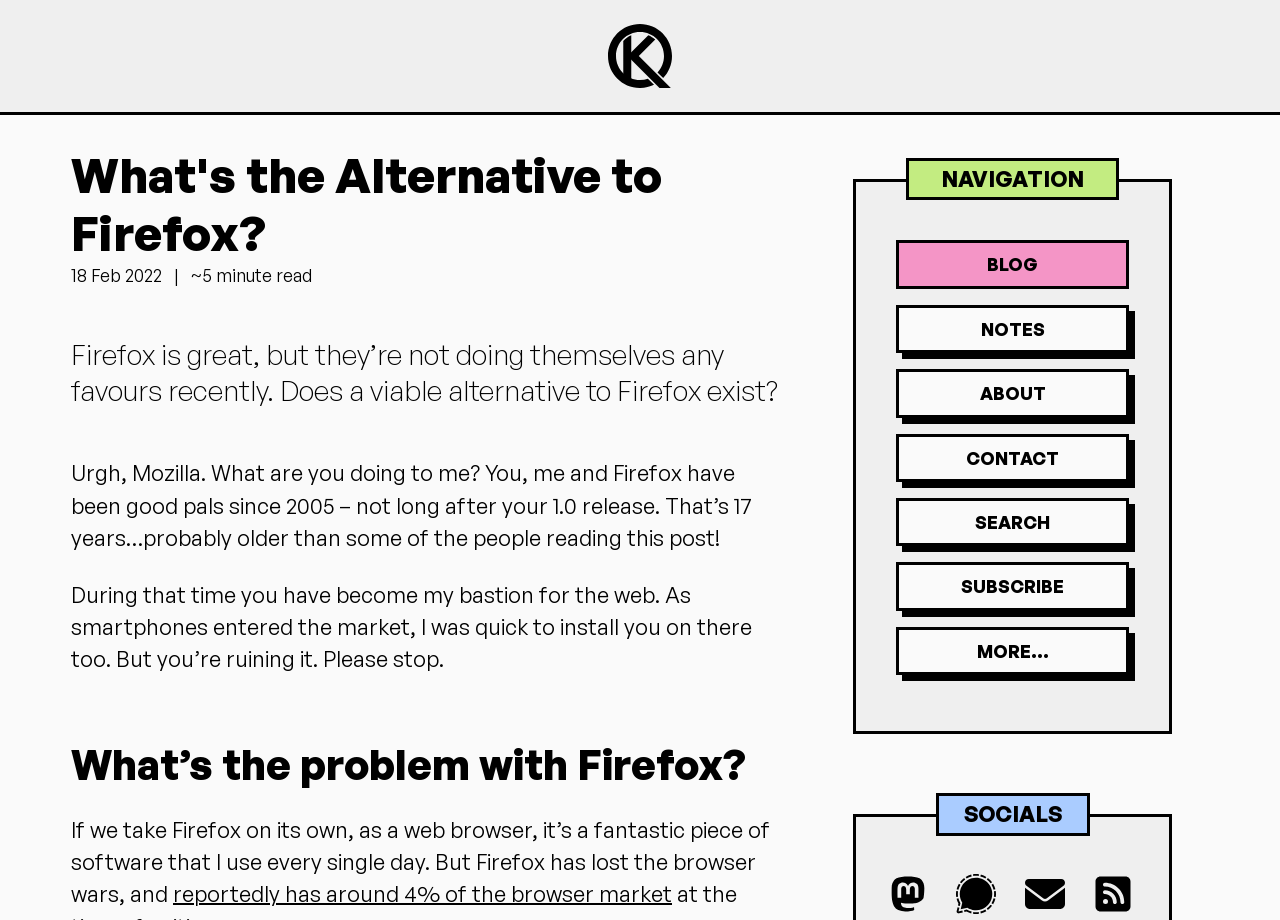Find the bounding box coordinates of the element to click in order to complete the given instruction: "Click on the 'NOTES' link."

[0.7, 0.331, 0.882, 0.384]